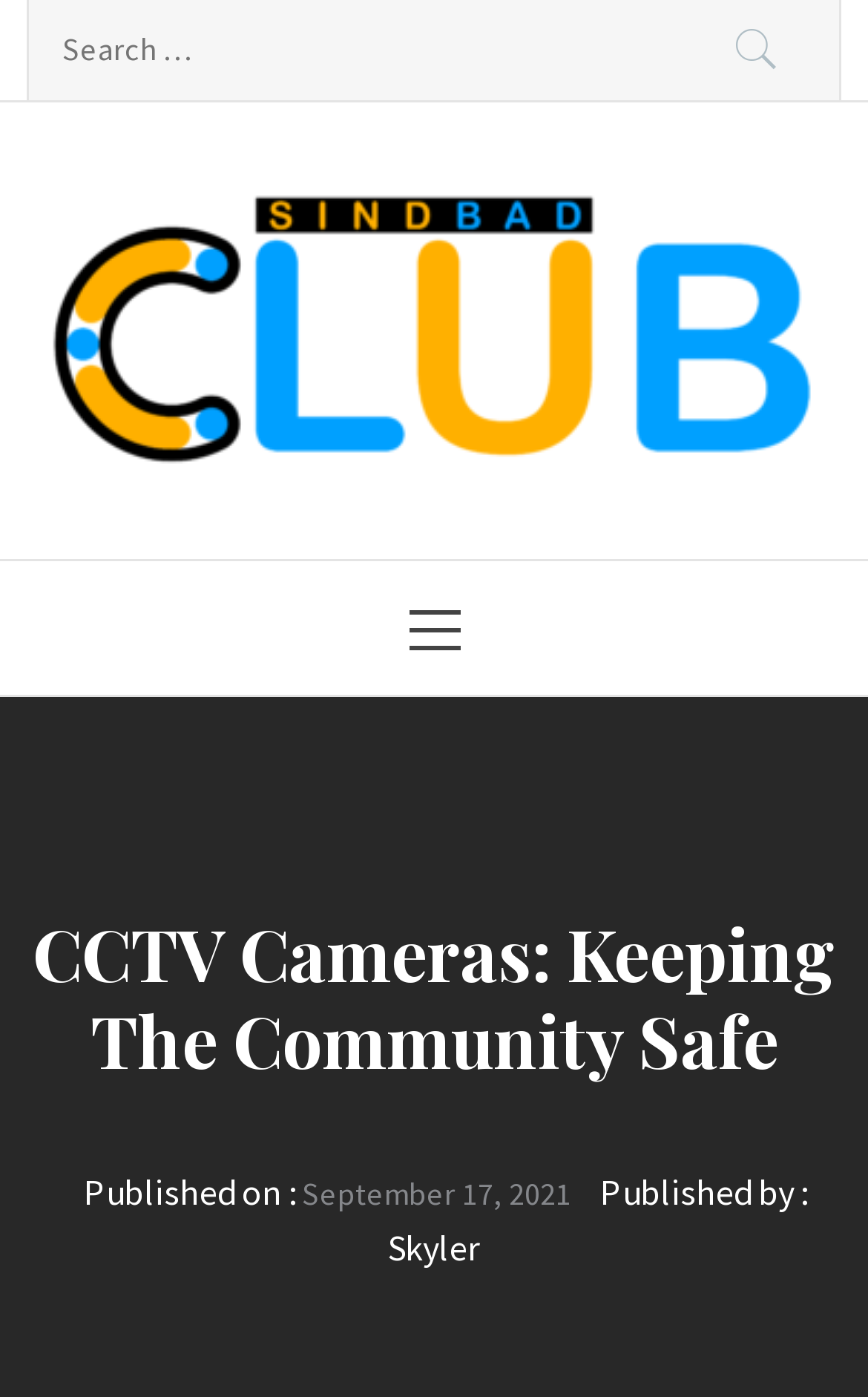Calculate the bounding box coordinates for the UI element based on the following description: "parent_node: Sindbad Club". Ensure the coordinates are four float numbers between 0 and 1, i.e., [left, top, right, bottom].

[0.036, 0.217, 0.964, 0.249]